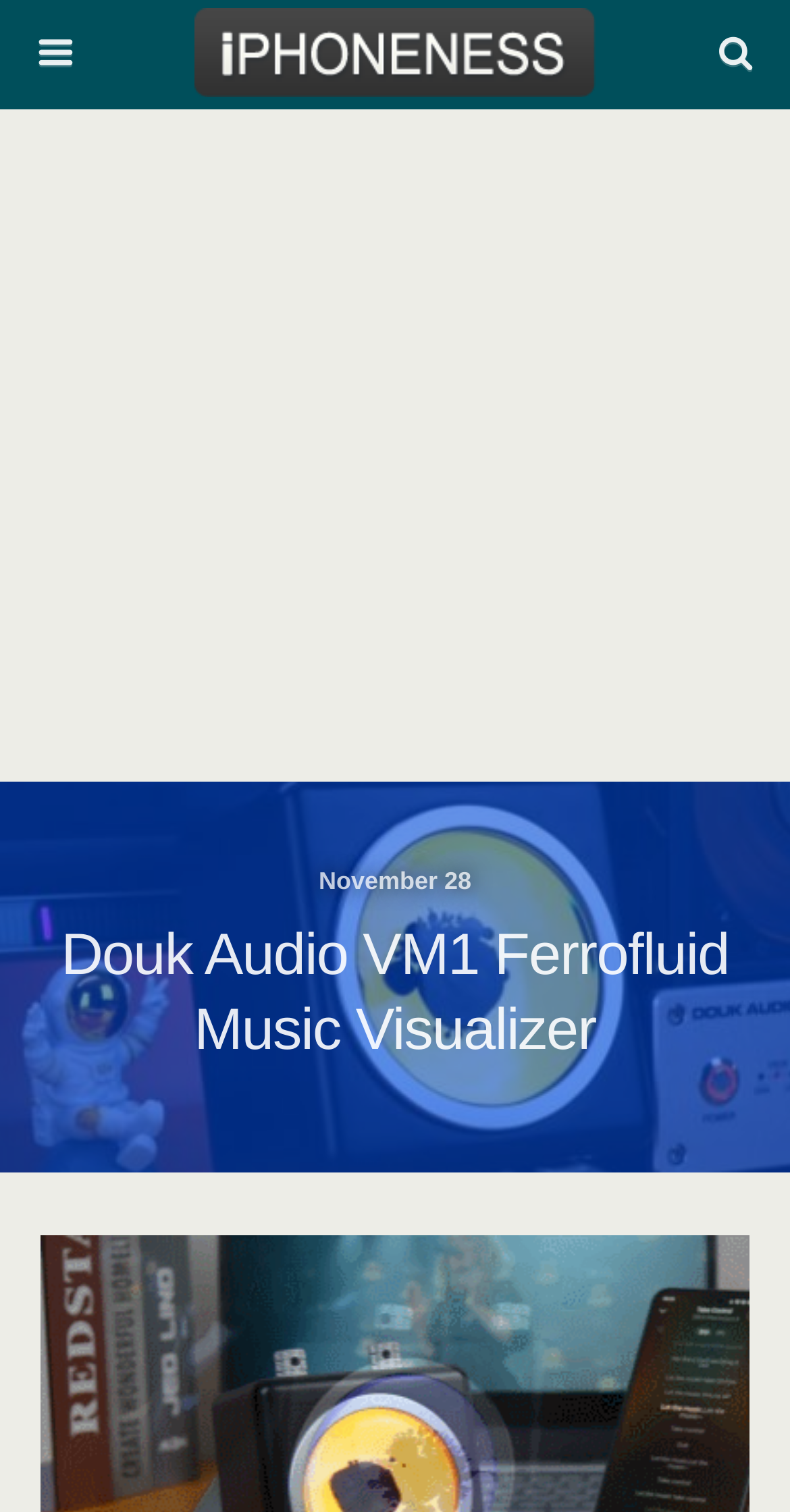What is the date mentioned on the webpage?
Give a single word or phrase answer based on the content of the image.

November 28